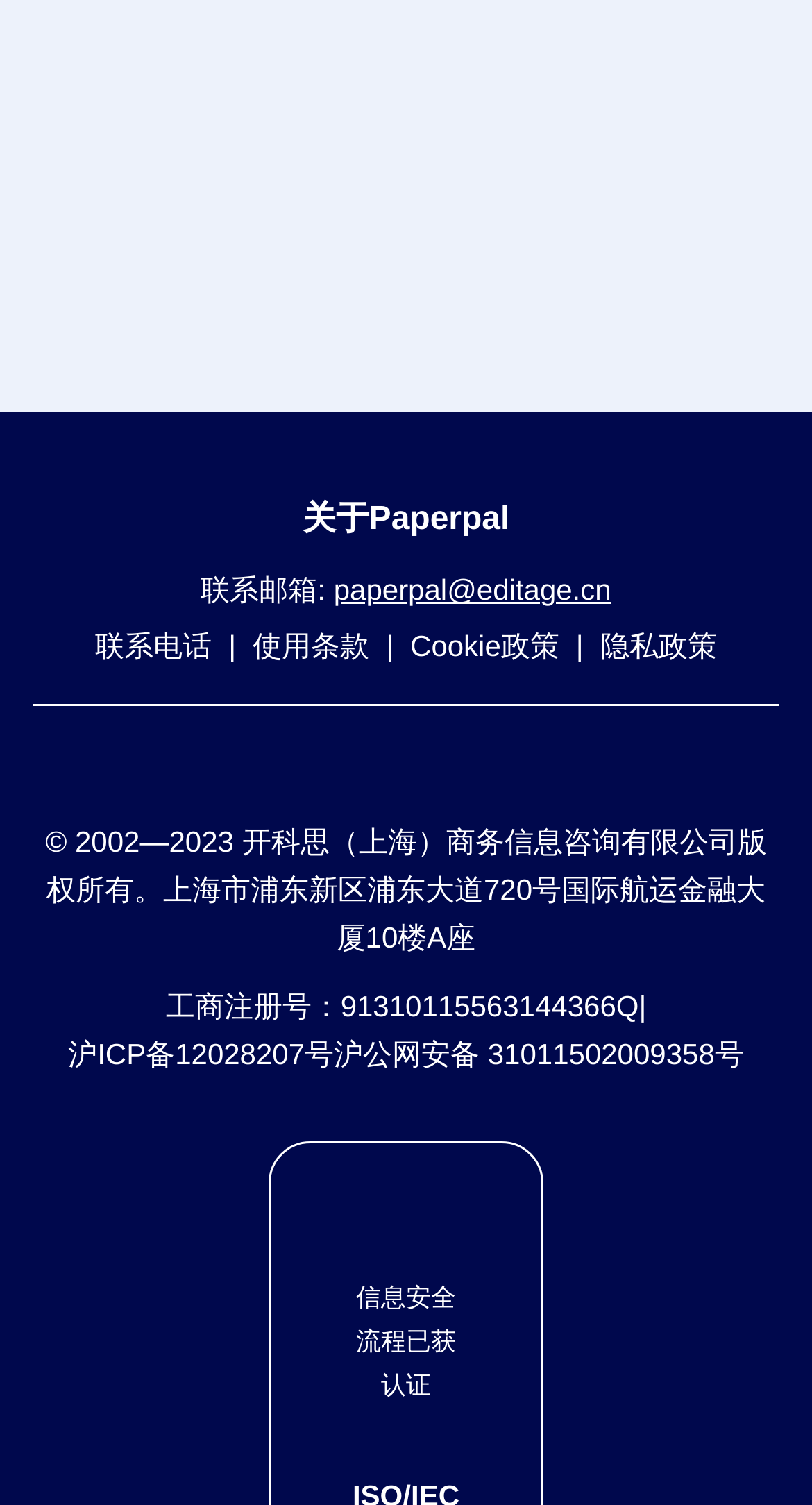What is the company's business registration number? Based on the screenshot, please respond with a single word or phrase.

91310115563144366Q